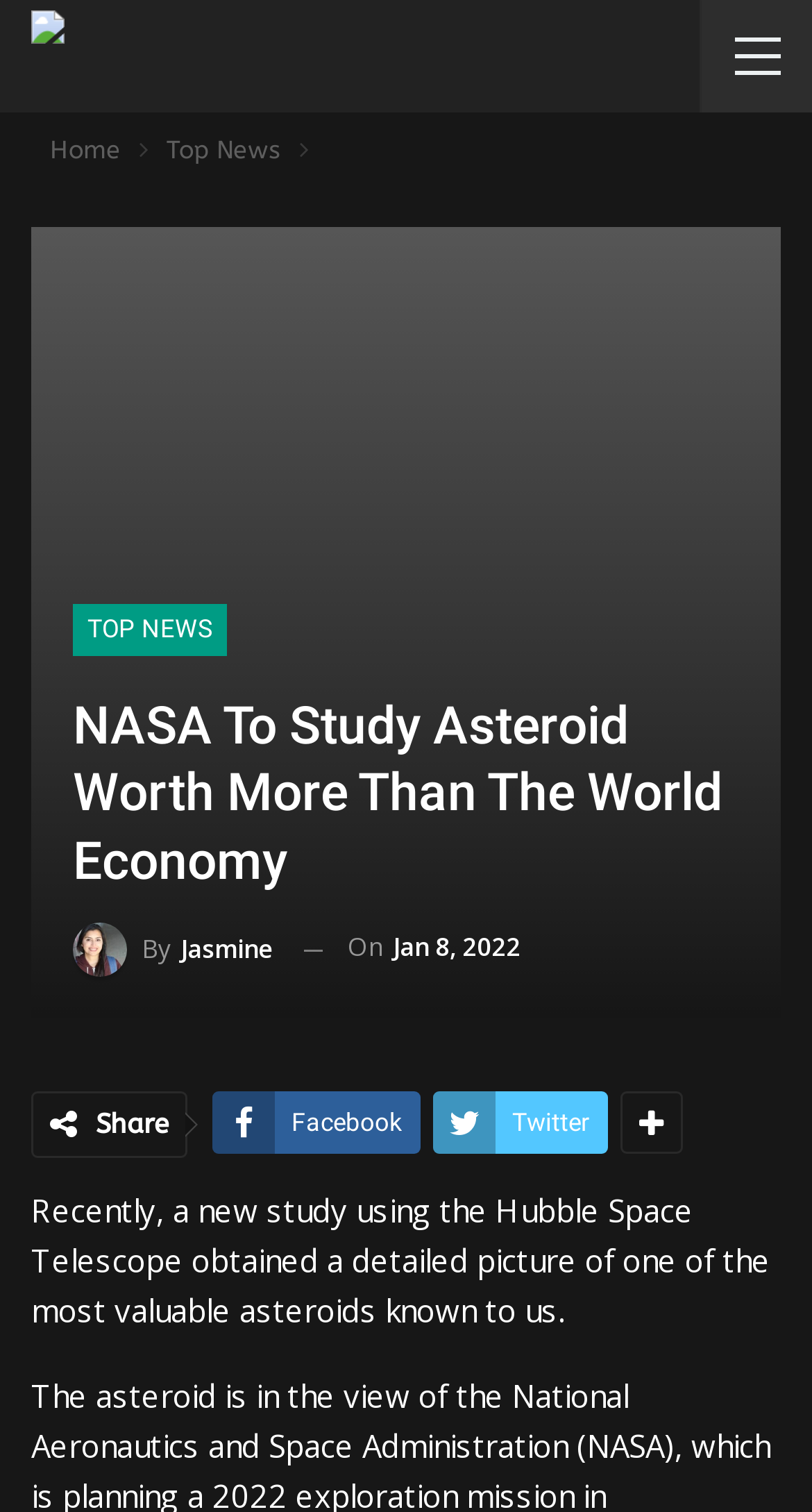Please provide a brief answer to the question using only one word or phrase: 
When was the current article published?

Jan 8, 2022